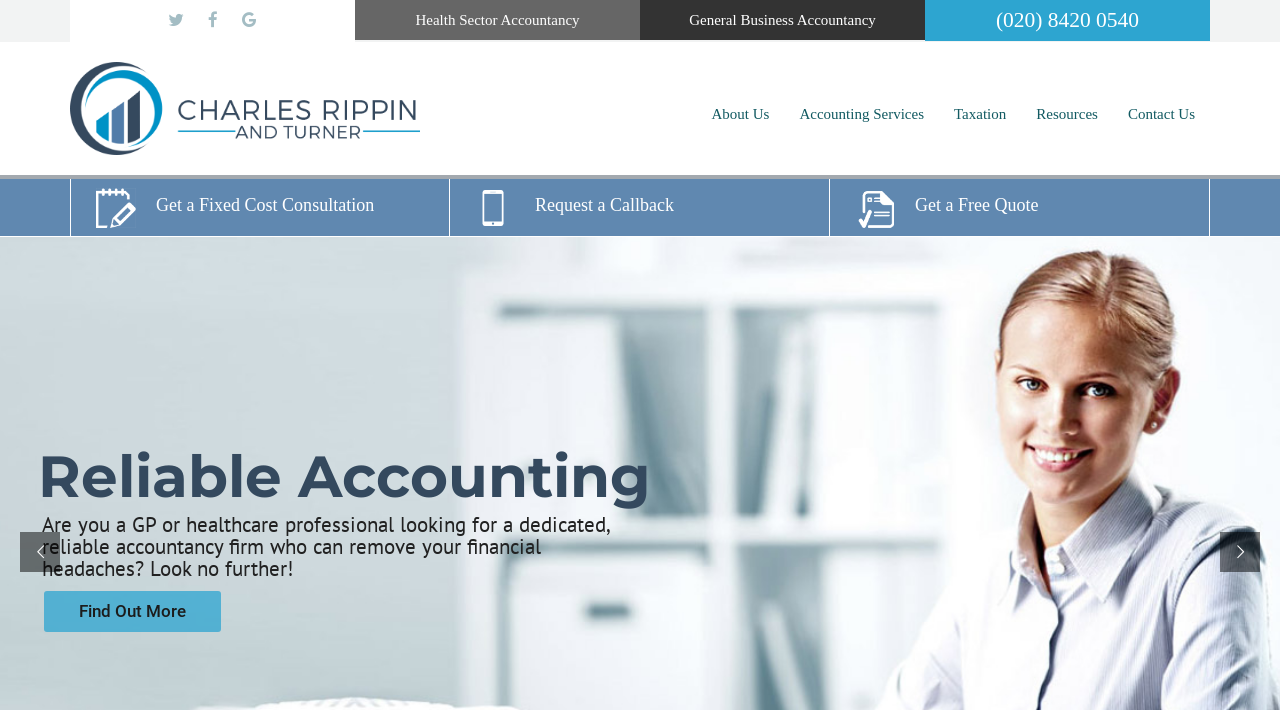Please find and report the bounding box coordinates of the element to click in order to perform the following action: "Contact us". The coordinates should be expressed as four float numbers between 0 and 1, in the format [left, top, right, bottom].

[0.869, 0.13, 0.945, 0.192]